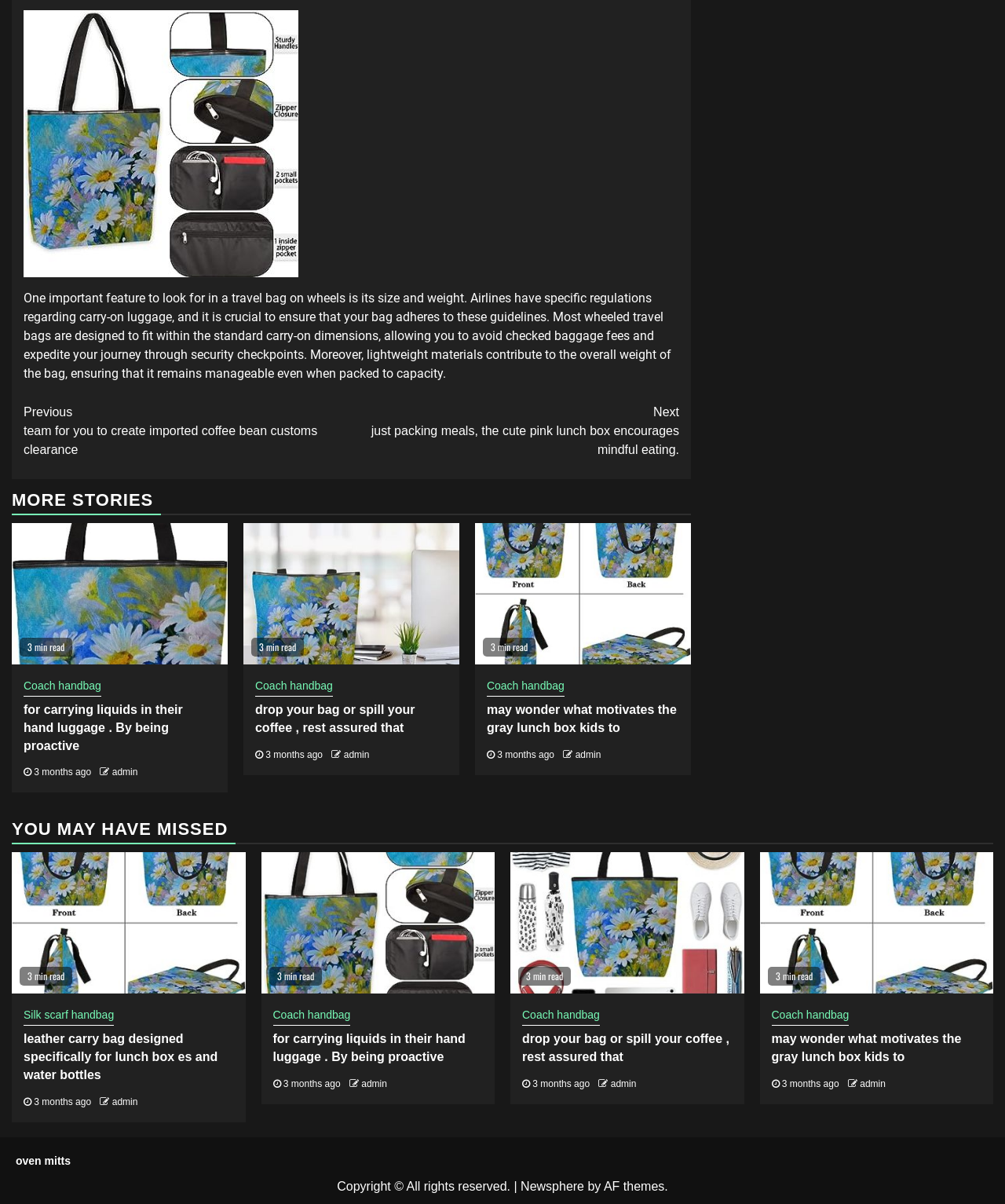Provide a short, one-word or phrase answer to the question below:
What is the topic of the article at the top?

Travel bag